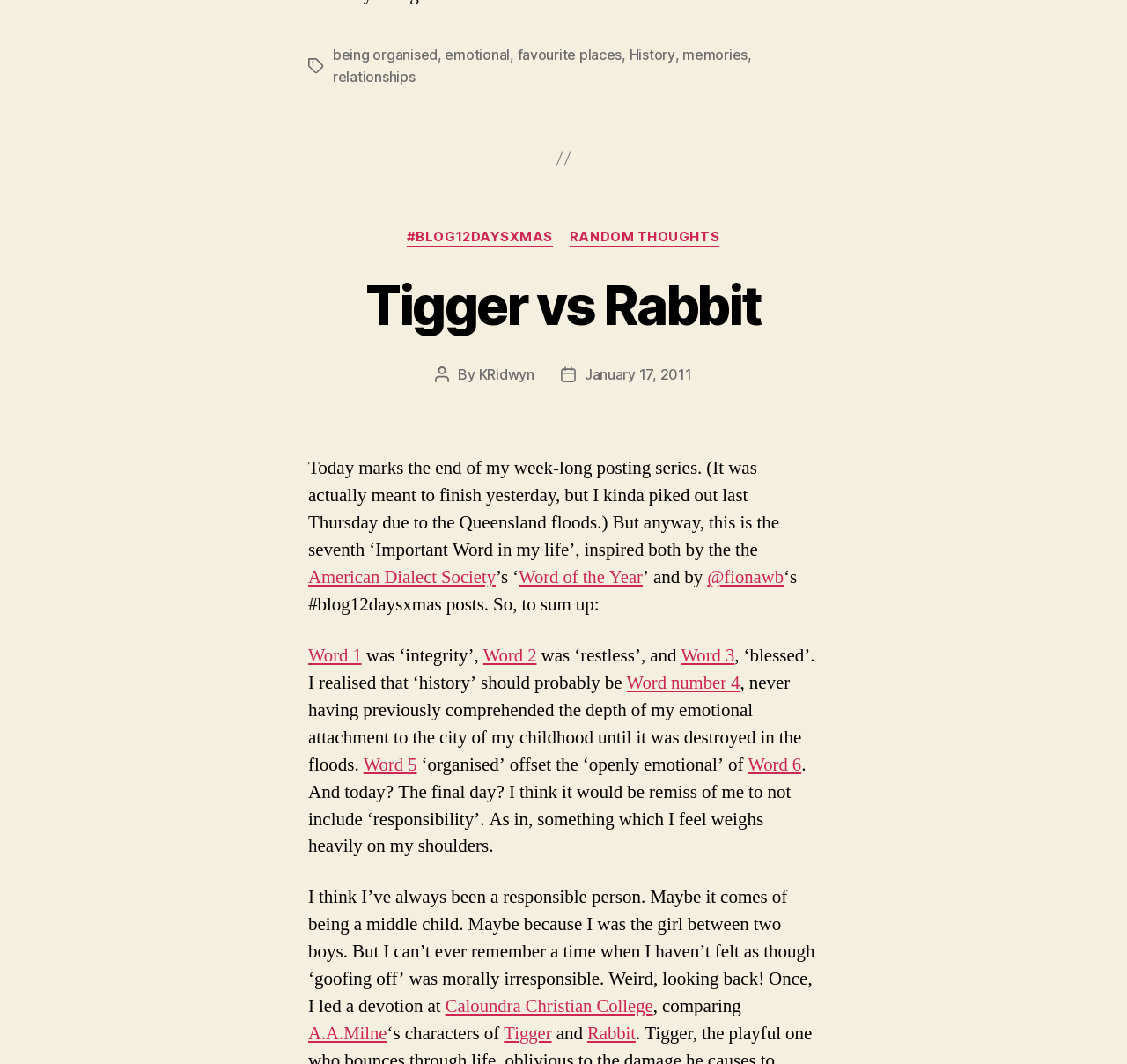What is the category of the post?
Refer to the image and give a detailed answer to the query.

The category of the post can be found by looking at the categories listed at the top of the page. The category of this post is 'RANDOM THOUGHTS', which is one of the links listed.